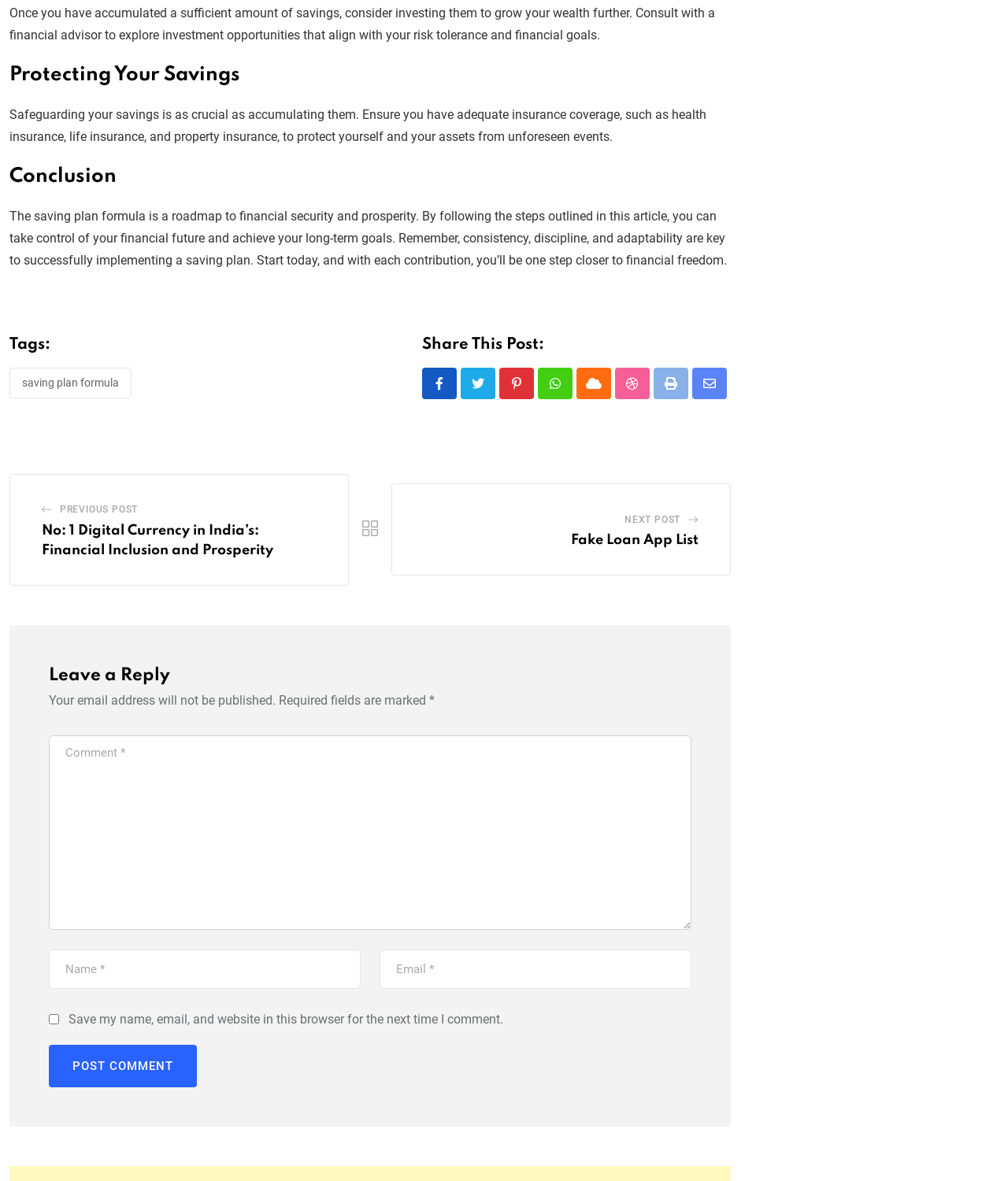Using the element description provided, determine the bounding box coordinates in the format (top-left x, top-left y, bottom-right x, bottom-right y). Ensure that all values are floating point numbers between 0 and 1. Element description: here

None